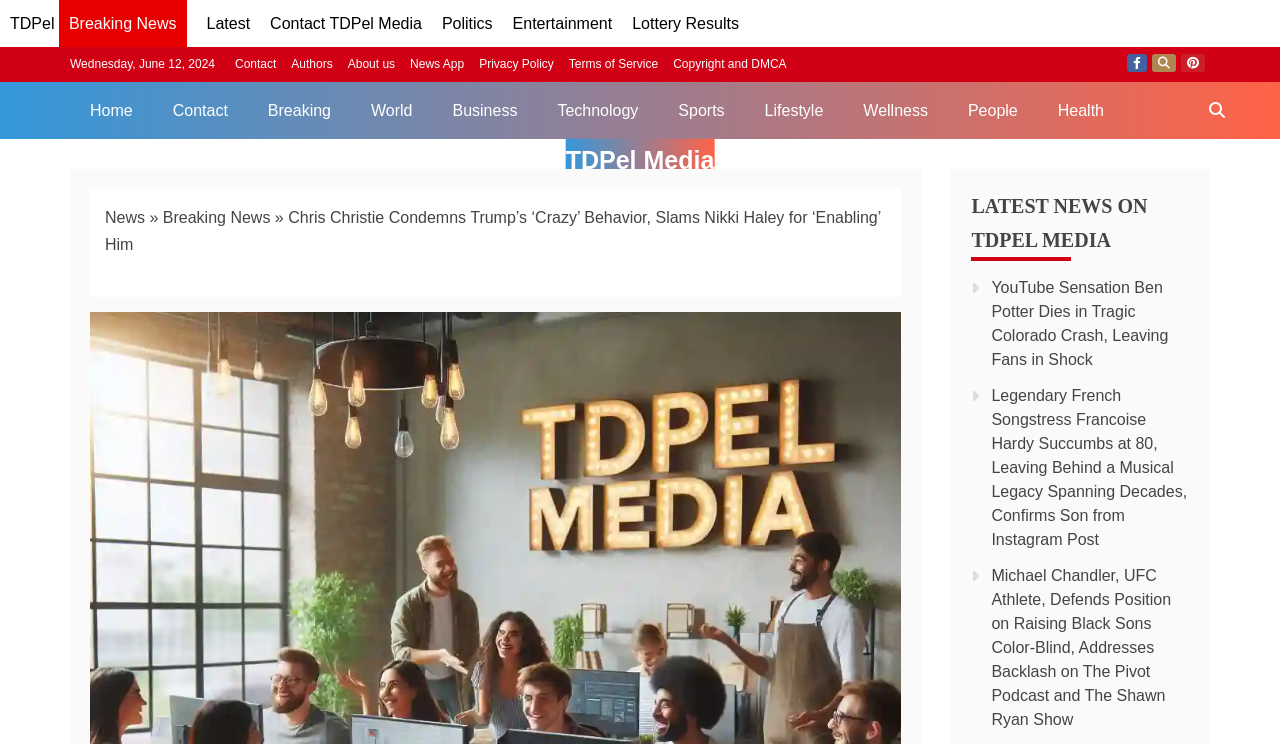What is the category of the news article with the title 'Chris Christie Condemns Trump’s ‘Crazy’ Behavior, Slams Nikki Haley for ‘Enabling’ Him'?
Please provide a detailed answer to the question.

I found the category of the news article by looking at the navigation breadcrumbs element, which shows the category 'News' and then 'Breaking News'.